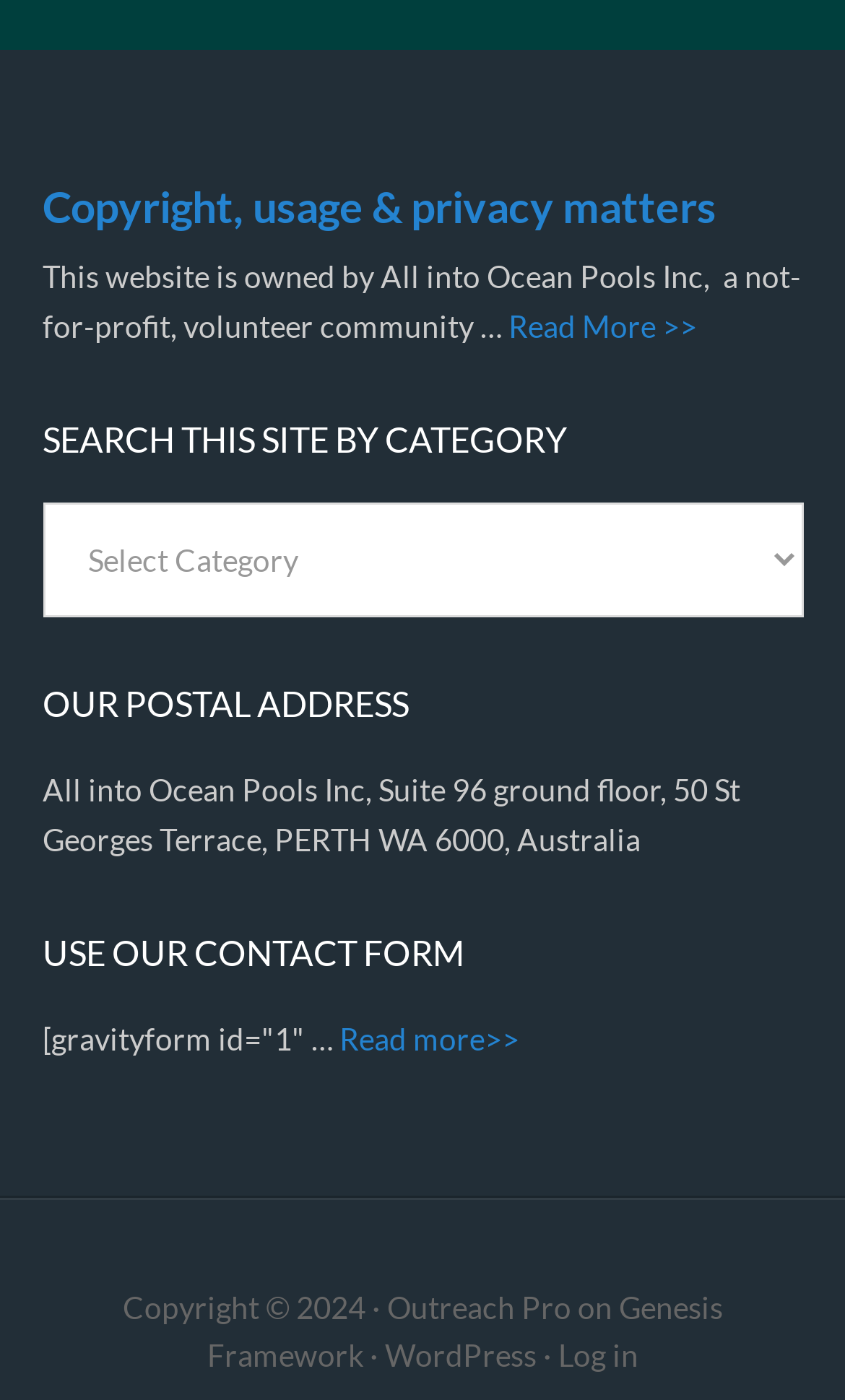Identify the bounding box for the given UI element using the description provided. Coordinates should be in the format (top-left x, top-left y, bottom-right x, bottom-right y) and must be between 0 and 1. Here is the description: WordPress

[0.455, 0.955, 0.635, 0.981]